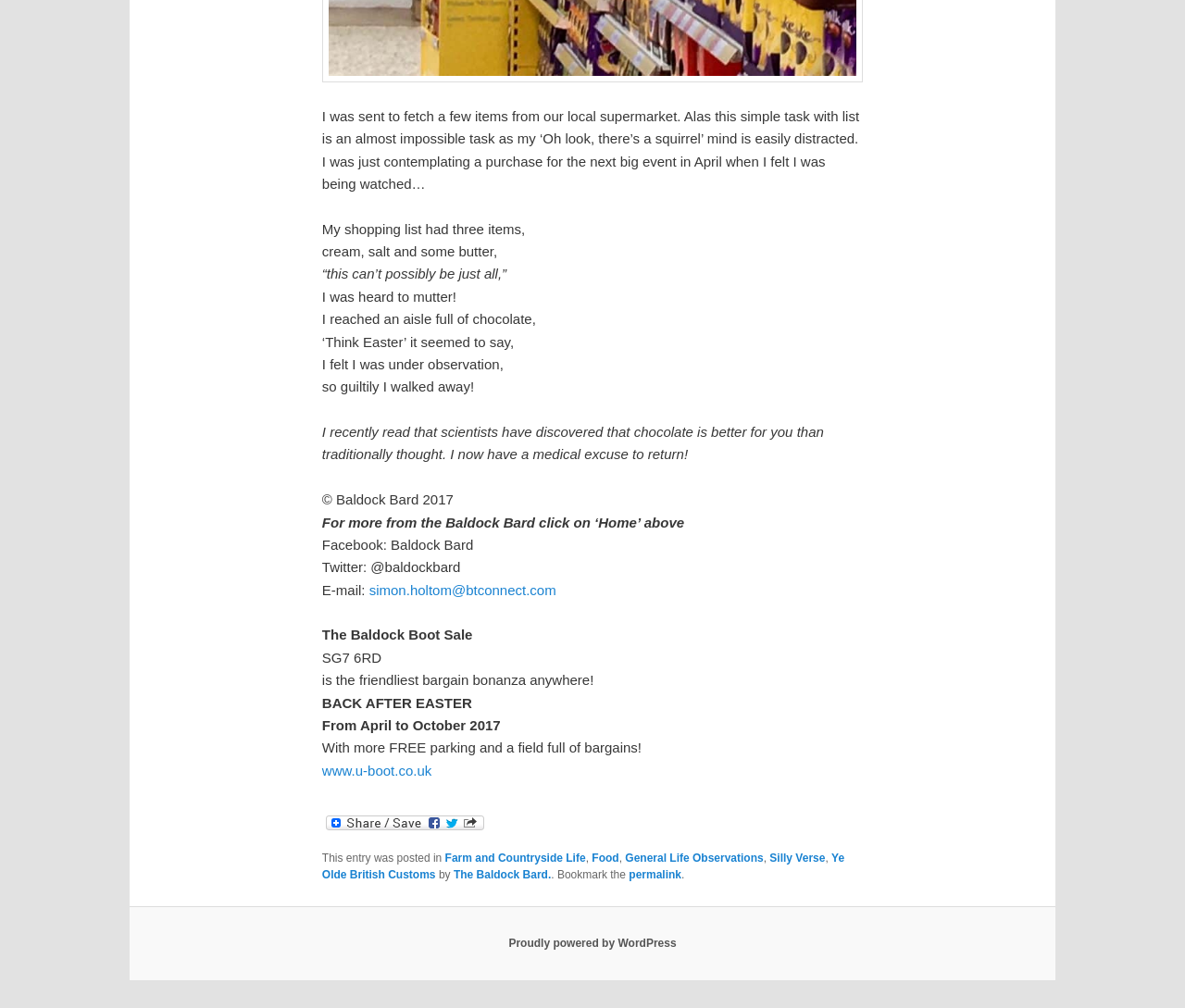Determine the bounding box coordinates of the element that should be clicked to execute the following command: "Share this post".

[0.272, 0.799, 0.412, 0.829]